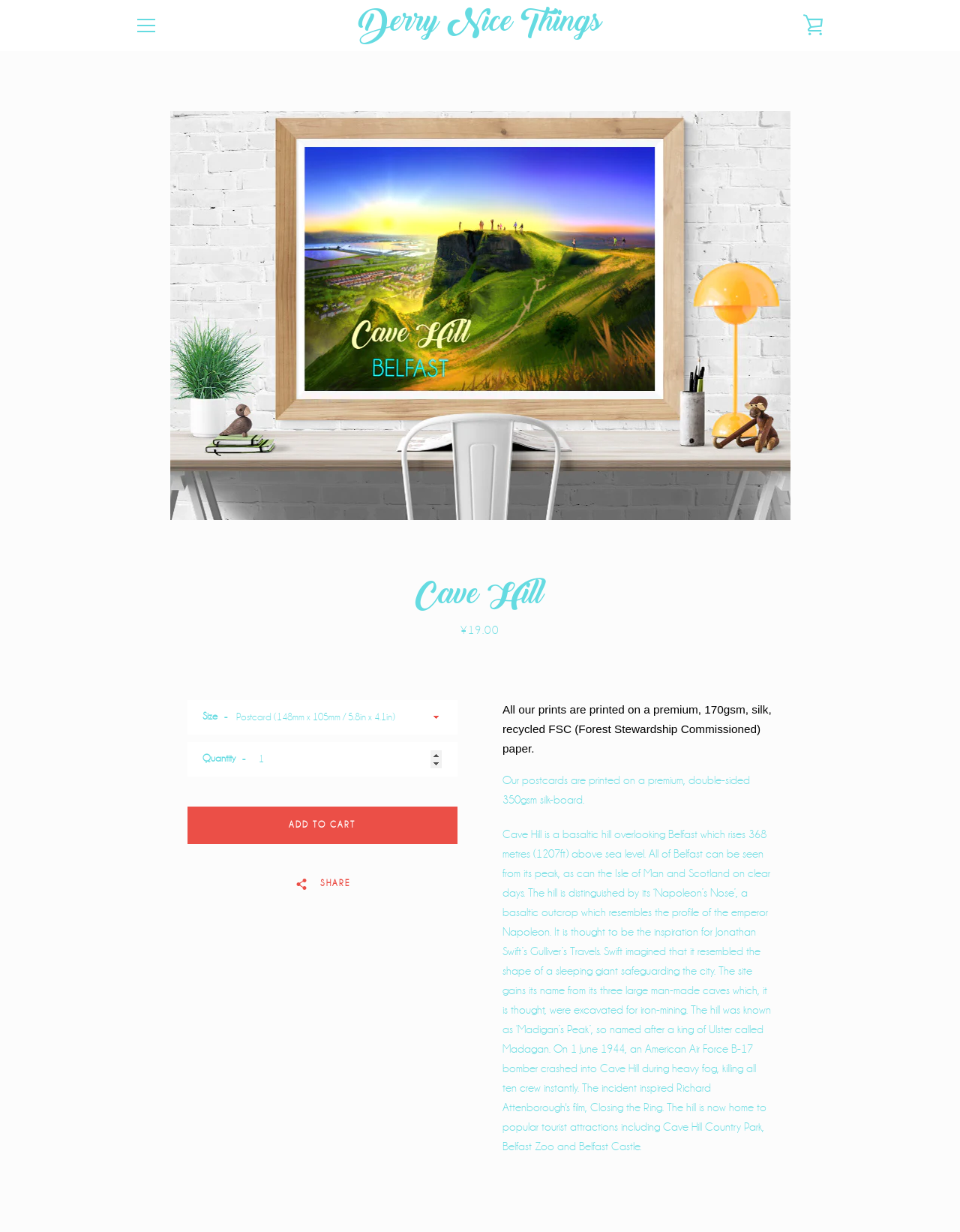What is the function of the 'ADD TO CART' button?
Please provide a comprehensive and detailed answer to the question.

The 'ADD TO CART' button is a button element on the webpage that, when clicked, adds the product to the user's cart. This is a common functionality in e-commerce websites, and the button's text and position on the page suggest that it serves this purpose.